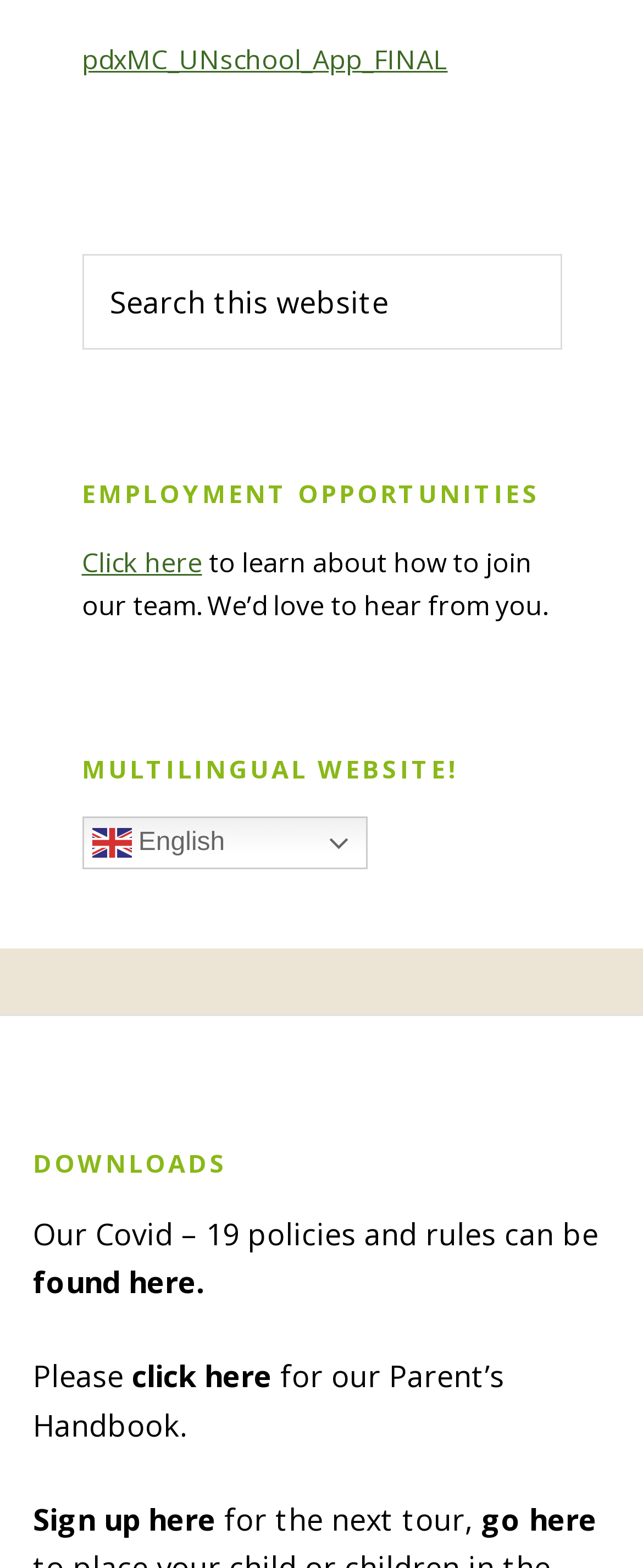Using the information in the image, could you please answer the following question in detail:
What is the purpose of the 'Click here' link?

I found the 'Click here' link by looking for the element with the type 'link' and the bounding box coordinates [0.127, 0.347, 0.314, 0.37]. The StaticText element with the OCR text 'to learn about how to join our team. We’d love to hear from you.' is adjacent to this link element, and the heading element with the OCR text 'EMPLOYMENT OPPORTUNITIES' is above this link element. Therefore, I concluded that the purpose of the 'Click here' link is to learn about employment opportunities.